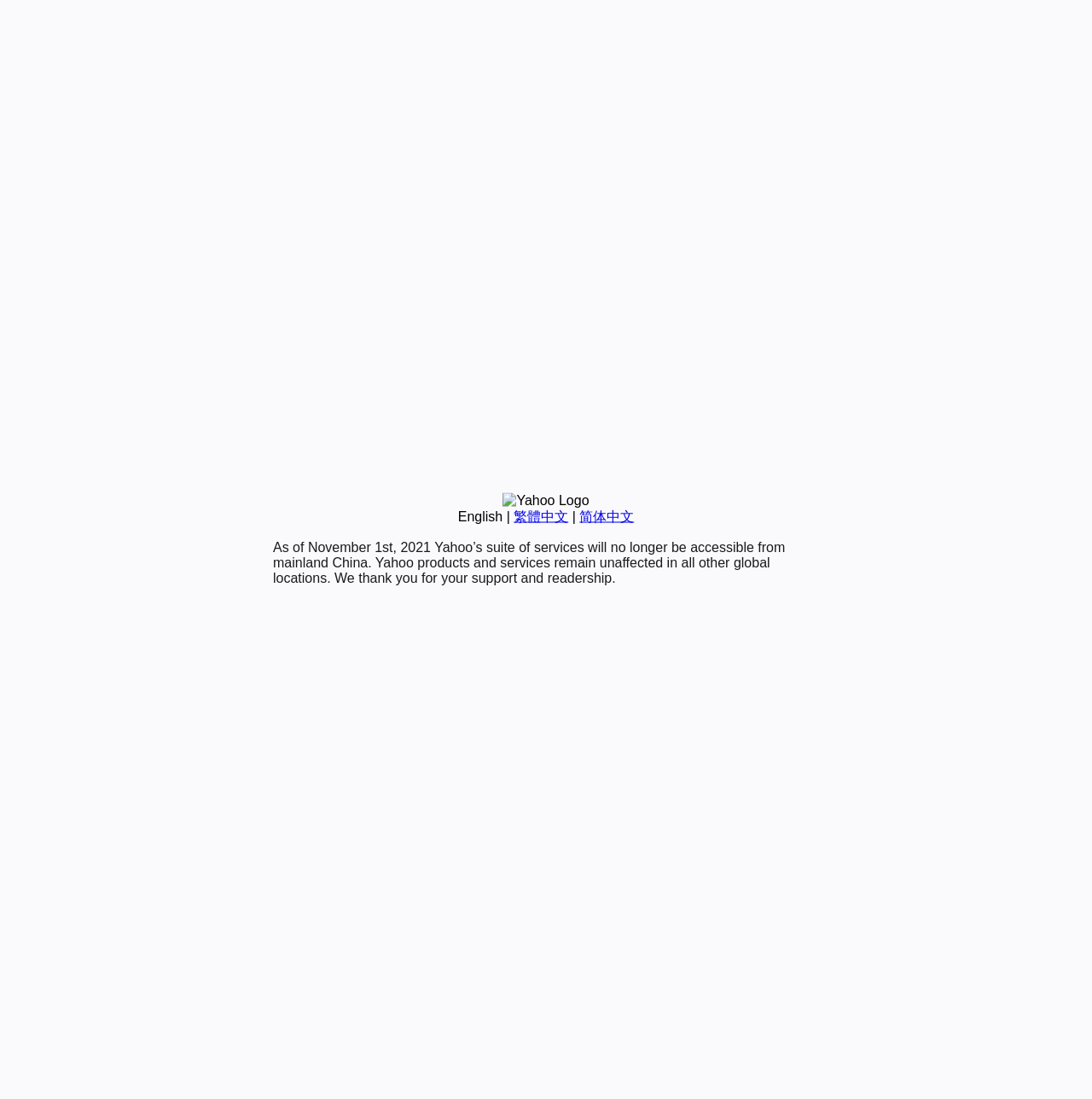Extract the bounding box coordinates for the described element: "English". The coordinates should be represented as four float numbers between 0 and 1: [left, top, right, bottom].

[0.419, 0.463, 0.46, 0.476]